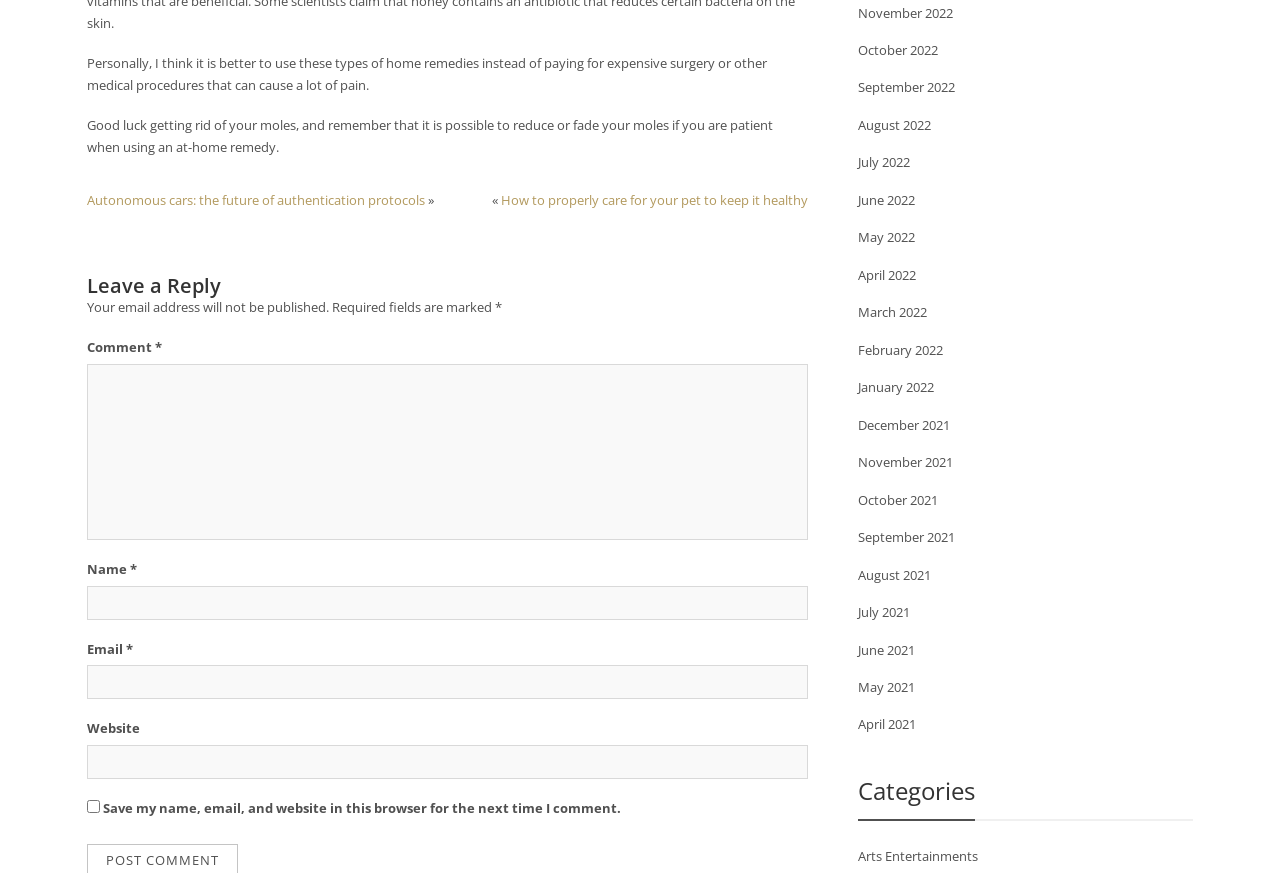Determine the bounding box coordinates of the clickable element to achieve the following action: 'Click on the 'POST COMMENT' button'. Provide the coordinates as four float values between 0 and 1, formatted as [left, top, right, bottom].

[0.083, 0.975, 0.171, 0.995]